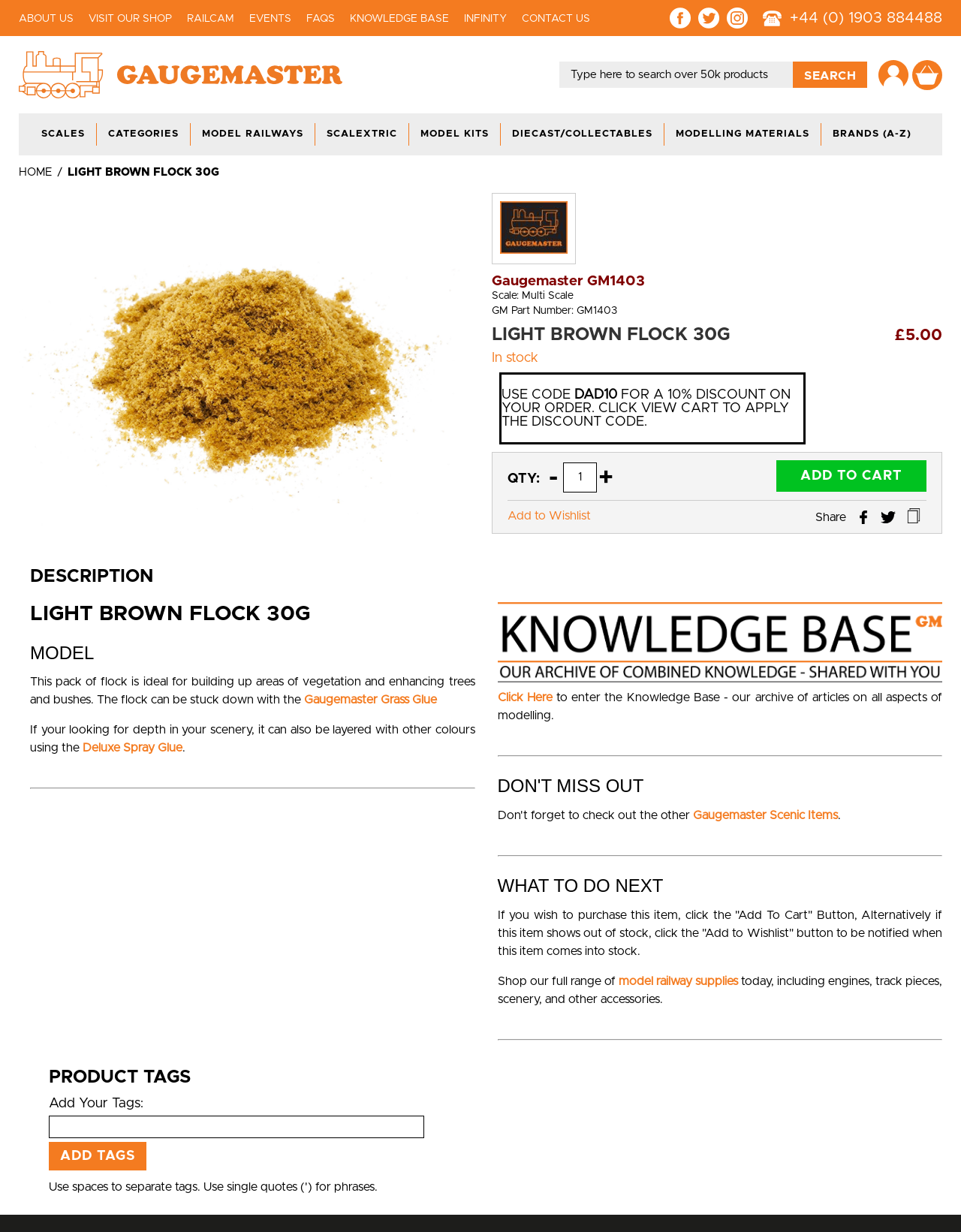What is the brand of the product?
Using the visual information, answer the question in a single word or phrase.

Gaugemaster